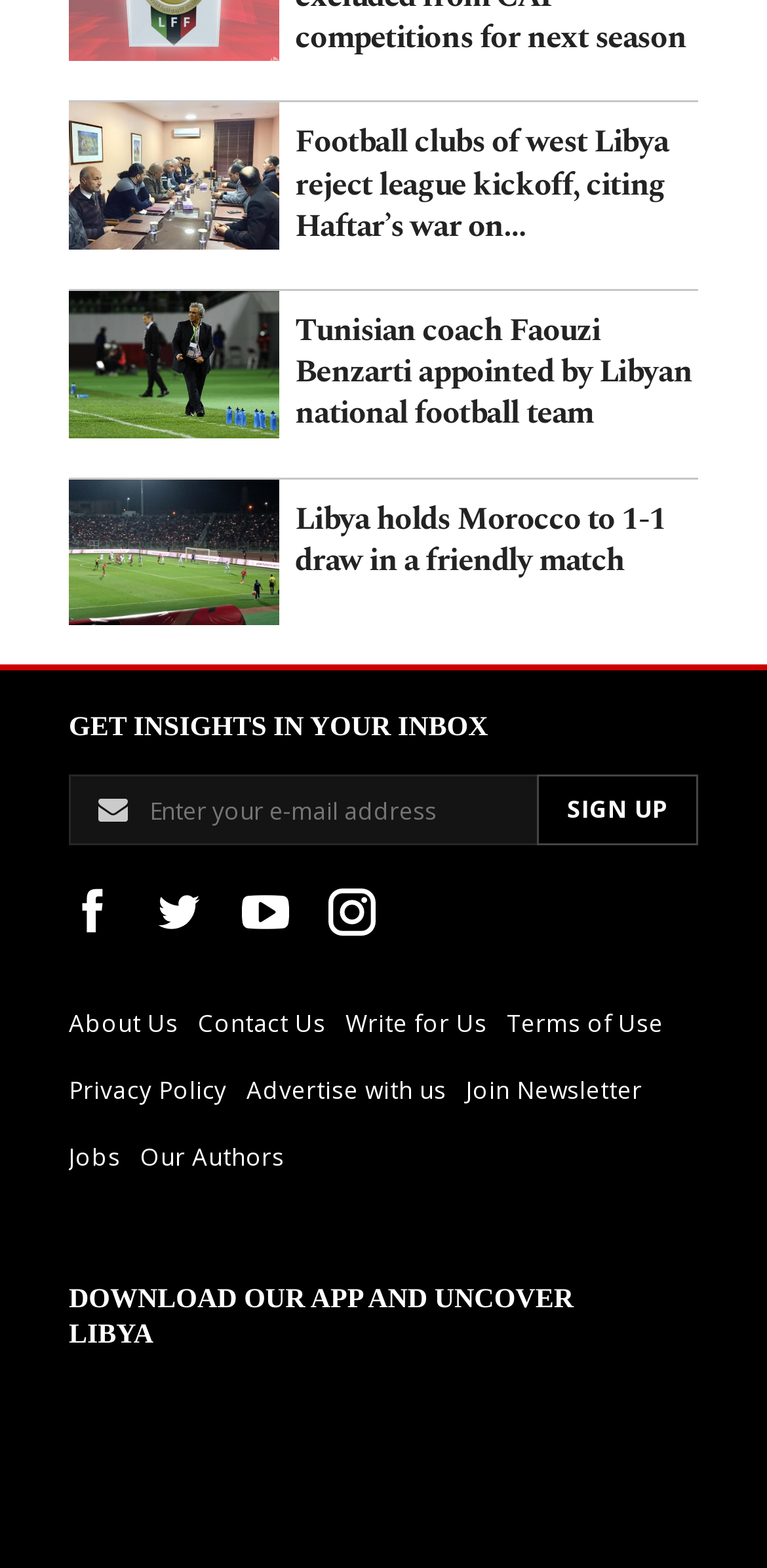Please specify the bounding box coordinates of the clickable region to carry out the following instruction: "Enter email address". The coordinates should be four float numbers between 0 and 1, in the format [left, top, right, bottom].

[0.09, 0.494, 0.91, 0.539]